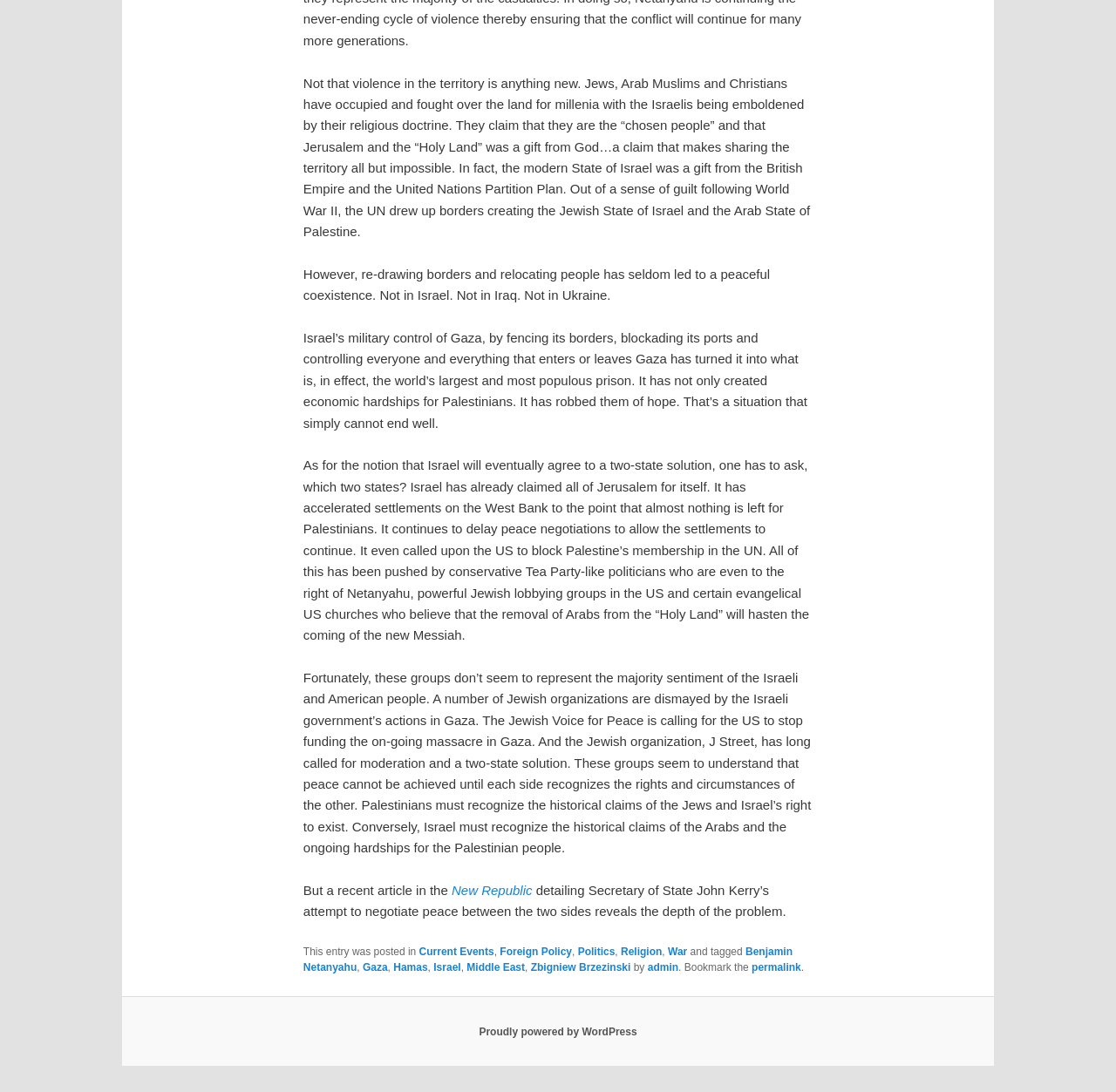Use a single word or phrase to answer the question:
What categories is the article tagged under?

Current Events, Foreign Policy, Politics, Religion, War